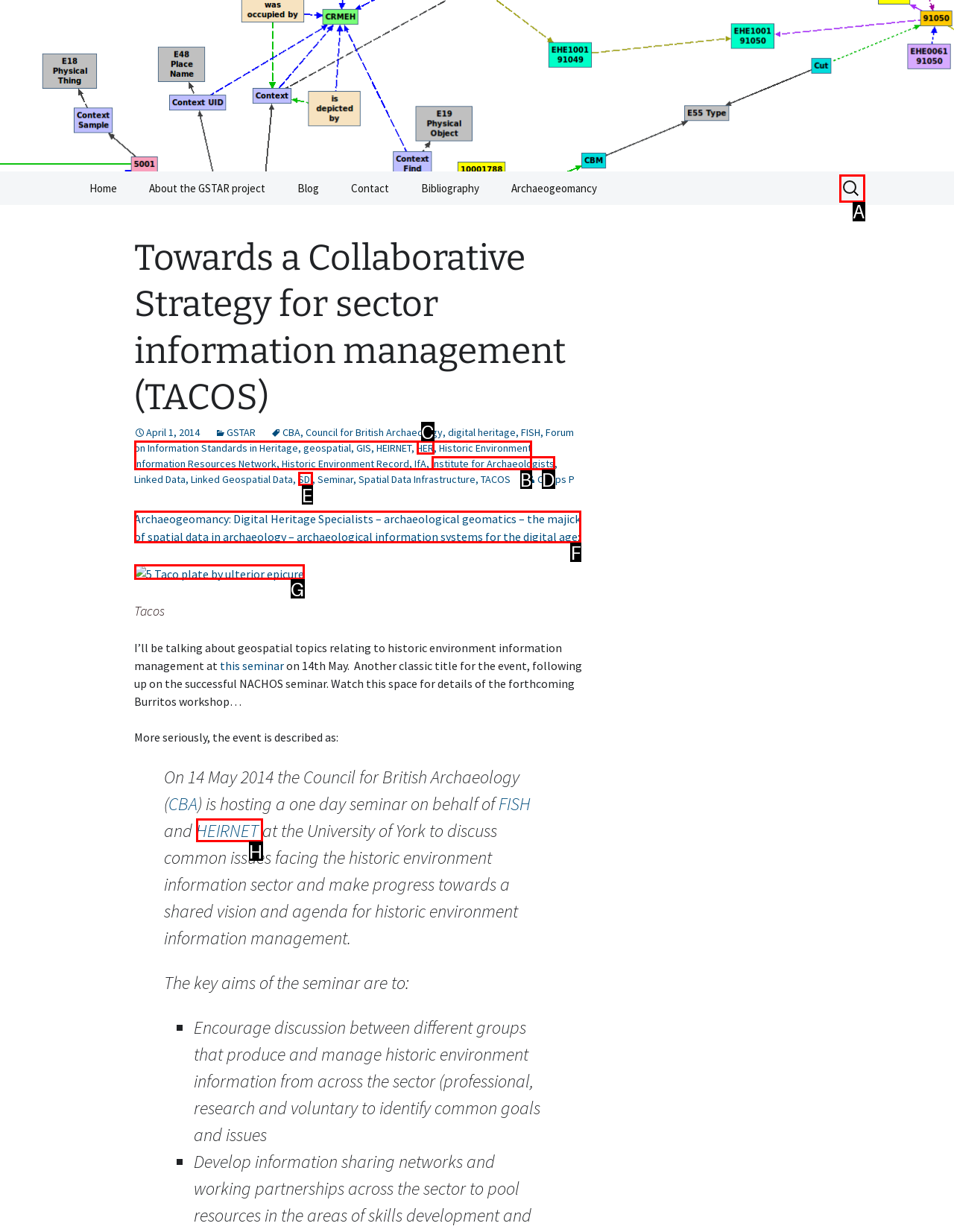Identify the HTML element you need to click to achieve the task: Read more about the seminar. Respond with the corresponding letter of the option.

F